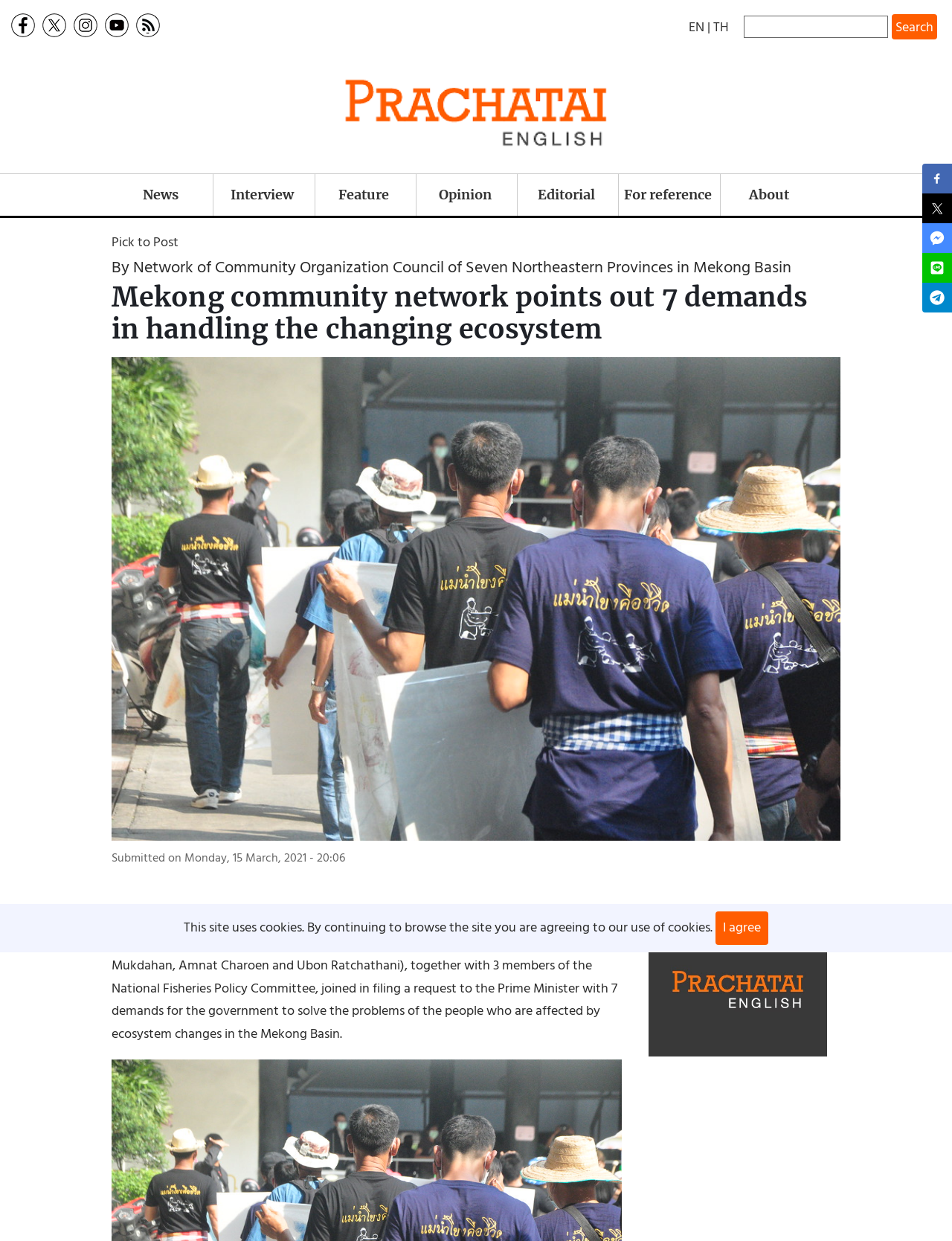Please specify the bounding box coordinates for the clickable region that will help you carry out the instruction: "Go to Home page".

[0.363, 0.082, 0.637, 0.099]